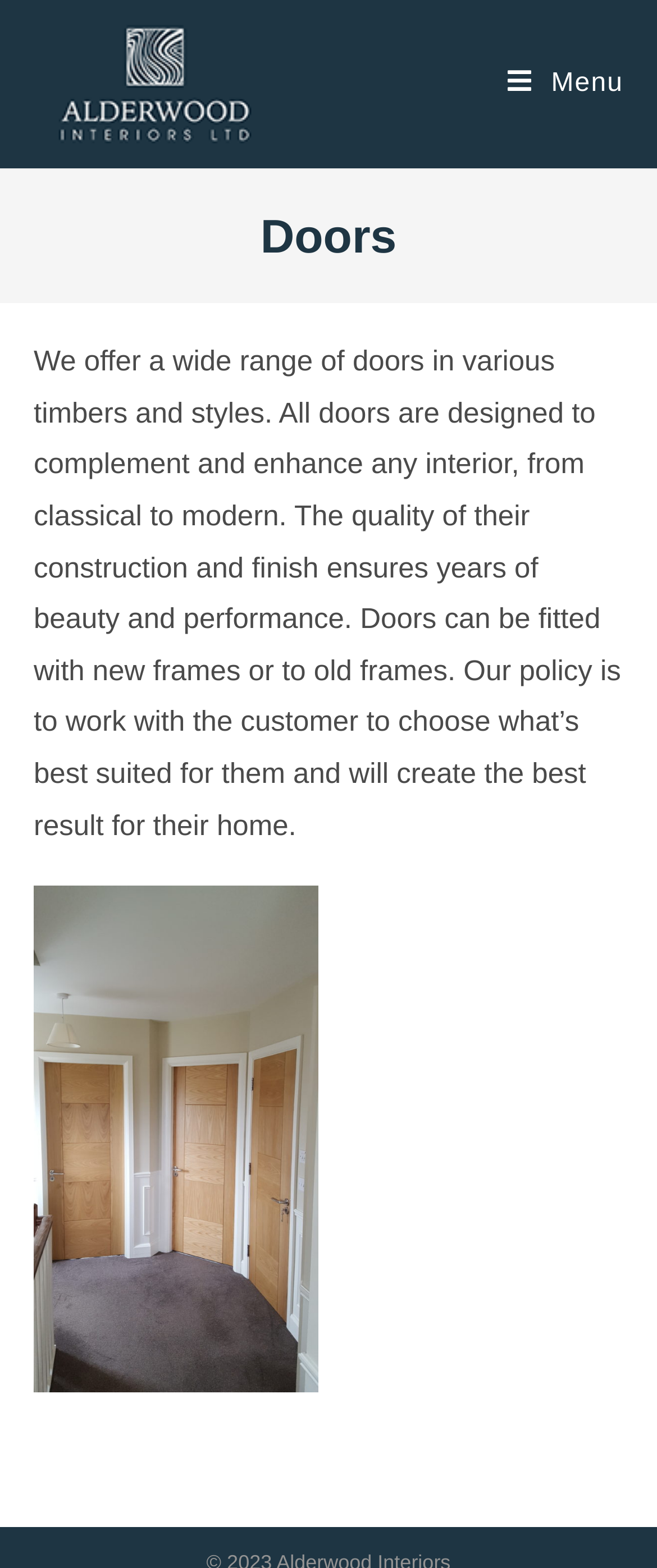Provide an in-depth description of the elements and layout of the webpage.

The webpage is about Alderwood Interiors, a company that offers professional and affordable carpentry services throughout Dublin and surrounding areas. At the top left of the page, there is a logo image with the company name "Alderwood Interiors" and a link to the company's homepage. Next to it, on the top right, there is a "Mobile Menu" link.

Below the top section, there is a main content area that occupies the entire width of the page. The top part of this area is a header section that contains a heading "Doors" in a prominent font size.

The main content area is divided into two sections. The top section is a paragraph of text that describes the company's door services, mentioning that they offer a wide range of doors in various timbers and styles, designed to complement and enhance any interior. The text also explains that the doors can be fitted with new frames or to old frames, and that the company works with customers to choose the best option for their home.

Below the text, there is a figure that takes up most of the remaining space on the page. Within the figure, there is a link, but its purpose is not clear from the context. The figure likely contains an image related to the door services, but its exact content is not specified.